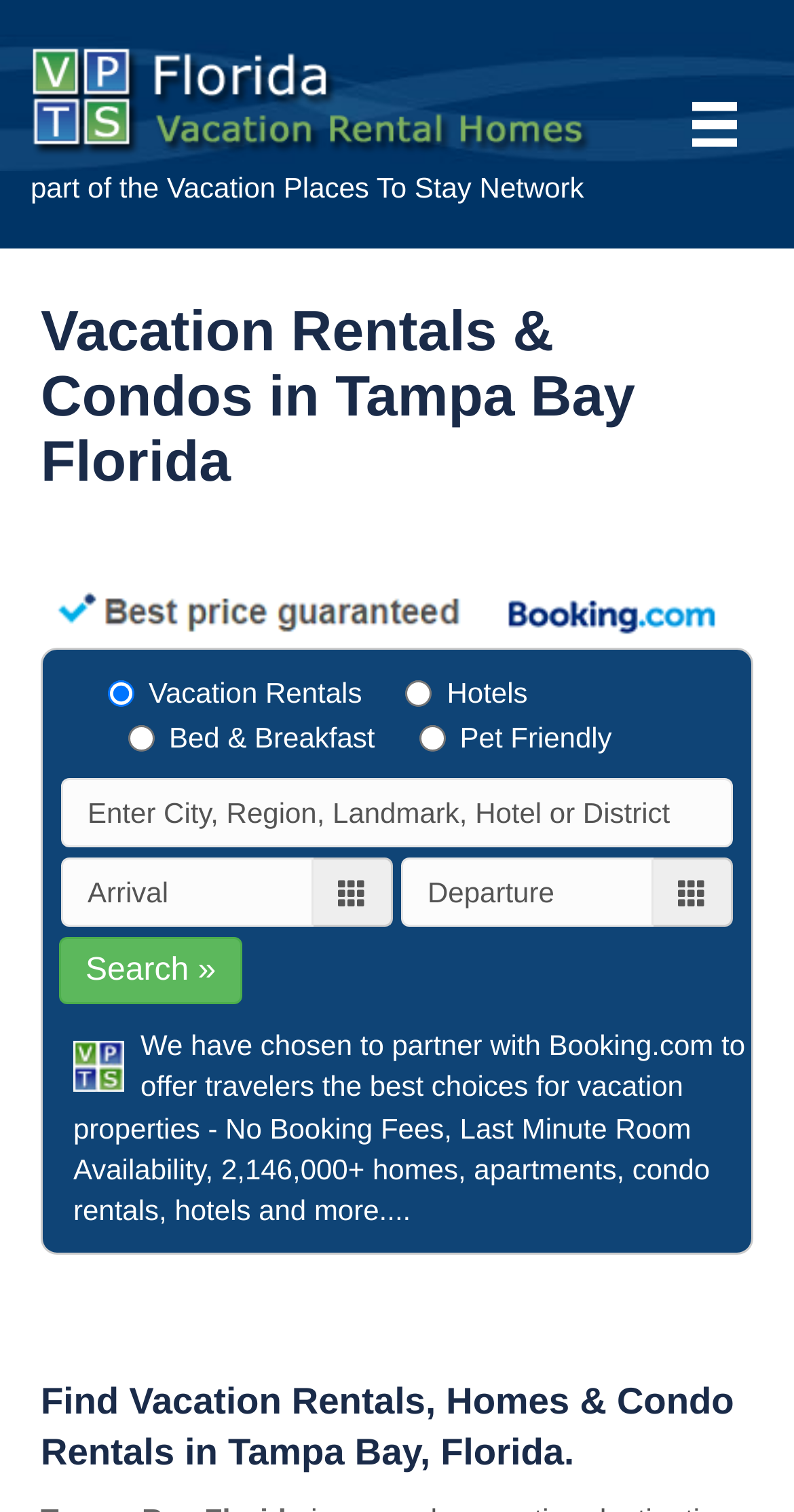Please specify the bounding box coordinates of the element that should be clicked to execute the given instruction: 'Click on Florida Vacation Rental Homes link'. Ensure the coordinates are four float numbers between 0 and 1, expressed as [left, top, right, bottom].

[0.0, 0.051, 0.749, 0.072]